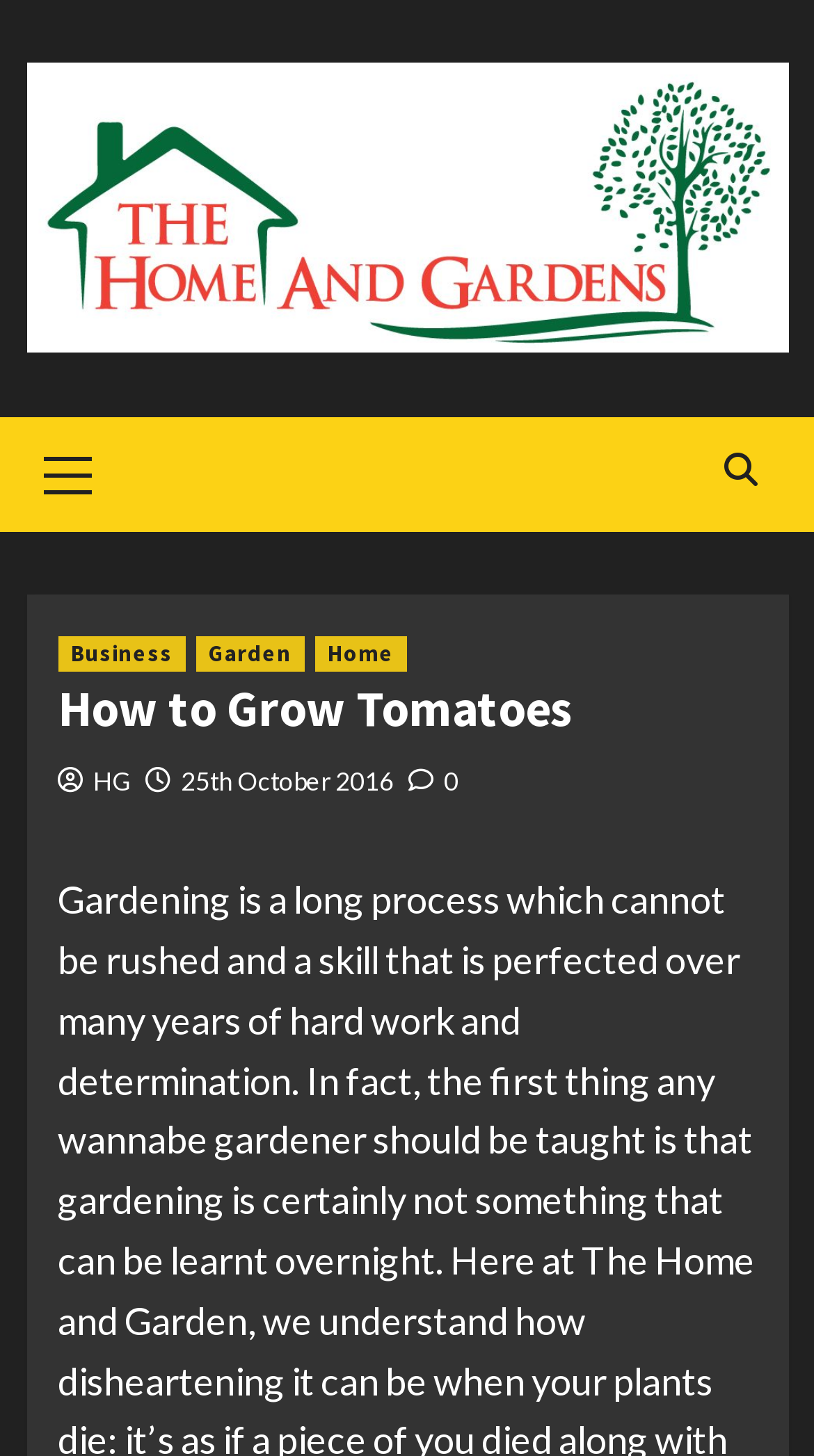How many main categories are available in the primary menu?
Examine the screenshot and reply with a single word or phrase.

3